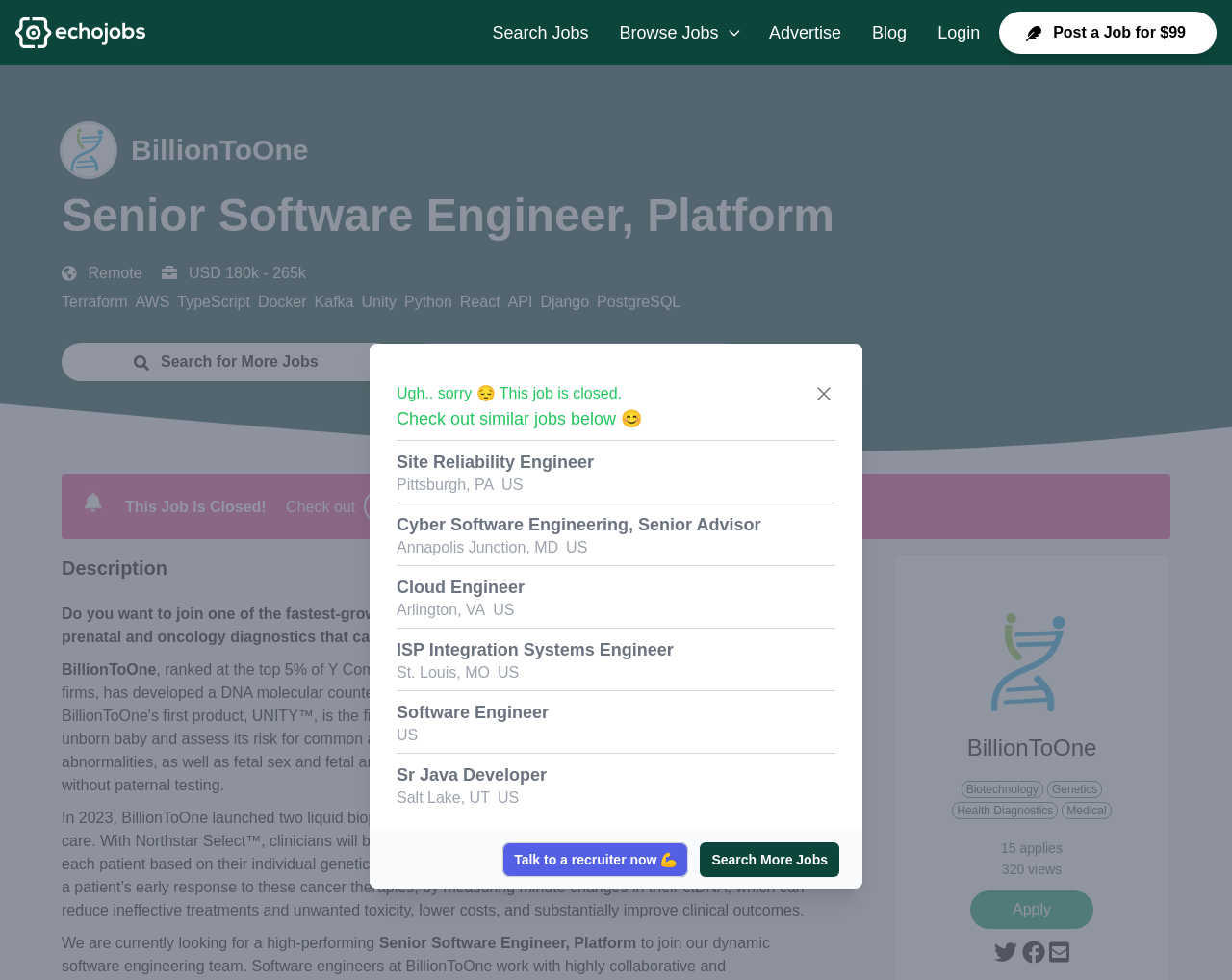Please find and report the bounding box coordinates of the element to click in order to perform the following action: "Talk to a recruiter now". The coordinates should be expressed as four float numbers between 0 and 1, in the format [left, top, right, bottom].

[0.332, 0.35, 0.602, 0.389]